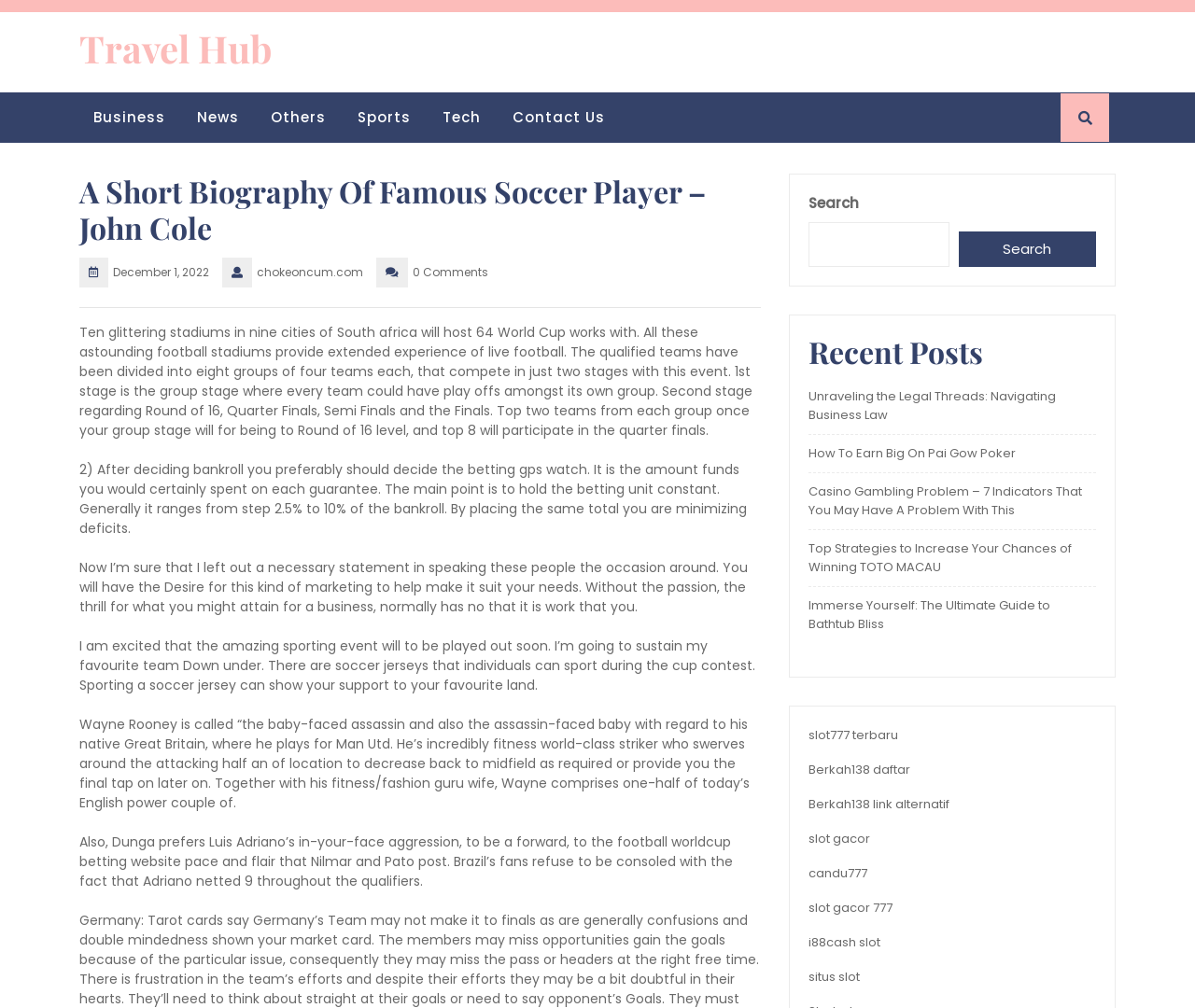What is the main topic of the webpage?
Utilize the image to construct a detailed and well-explained answer.

Based on the webpage content, I can see that the webpage is talking about soccer, with mentions of World Cup, stadiums, and famous soccer players like Wayne Rooney. The webpage also has links to other soccer-related articles.